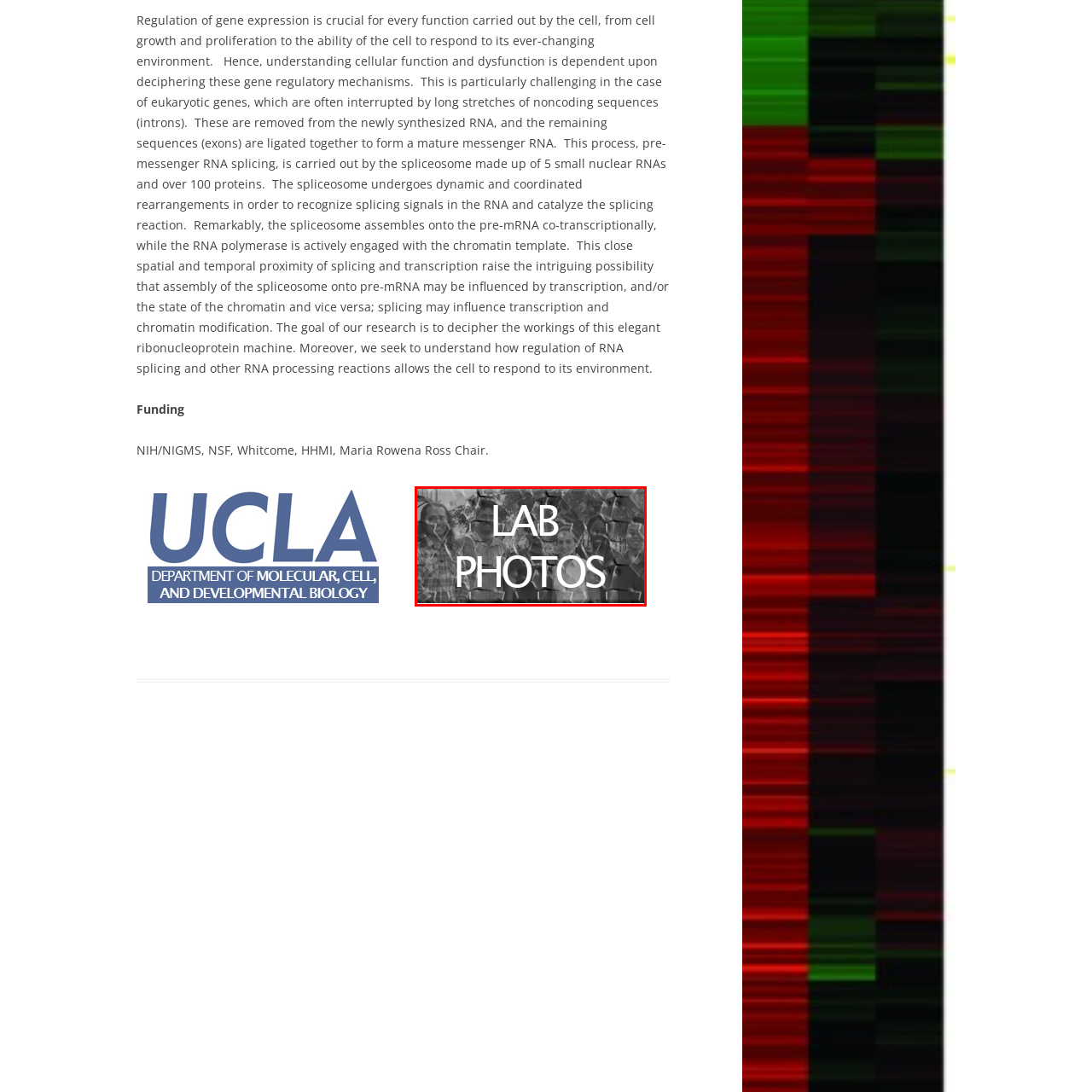Create a detailed narrative describing the image bounded by the red box.

The image features the bold text "LAB PHOTOS" prominently displayed against a textured monochromatic background. This design suggests a focus on the research environment, possibly showcasing the collaborative and dynamic nature of laboratory work. The title evokes a sense of community and achievement among the individuals who contribute to scientific exploration and discovery. It hints at a collection of images that capture the essence of teamwork, innovation, and the tireless effort that characterizes lab environments, emphasizing the connection between visual documentation and the scientific process.